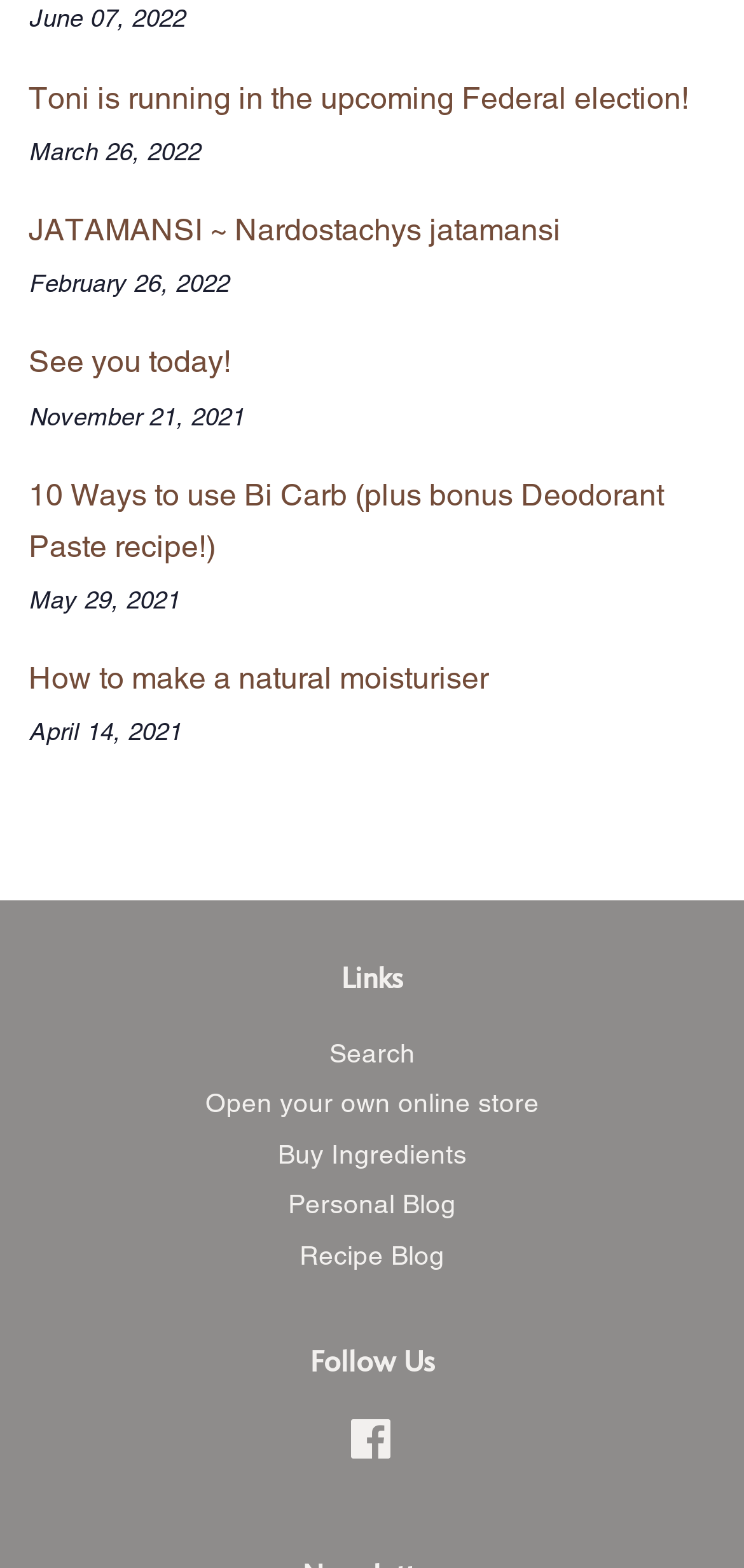How many time elements are on the webpage?
Please use the image to deliver a detailed and complete answer.

The webpage has six time elements, which are empty strings with bounding box coordinates that indicate their vertical positions. These time elements are located next to the links and dates on the webpage.